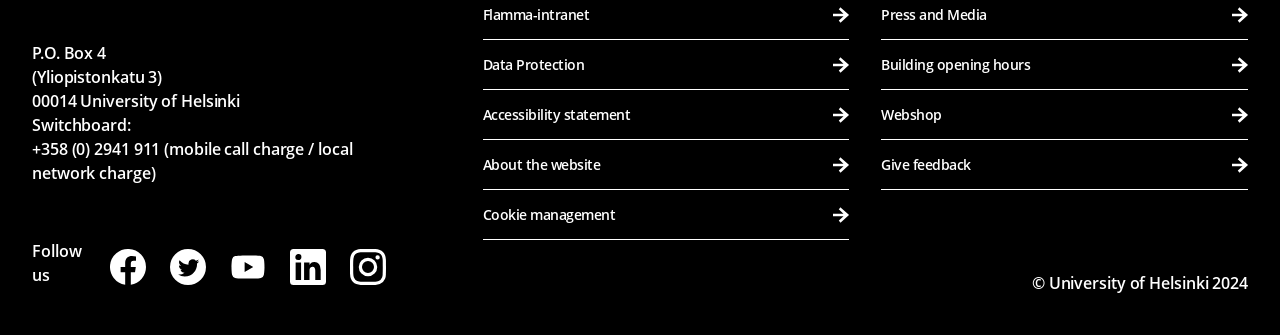How many social media platforms can you follow the University of Helsinki on?
Can you give a detailed and elaborate answer to the question?

I counted the number of link elements with text starting with 'Follow us on' and found five links: Facebook, Twitter, Youtube, LinkedIn, and Instagram.